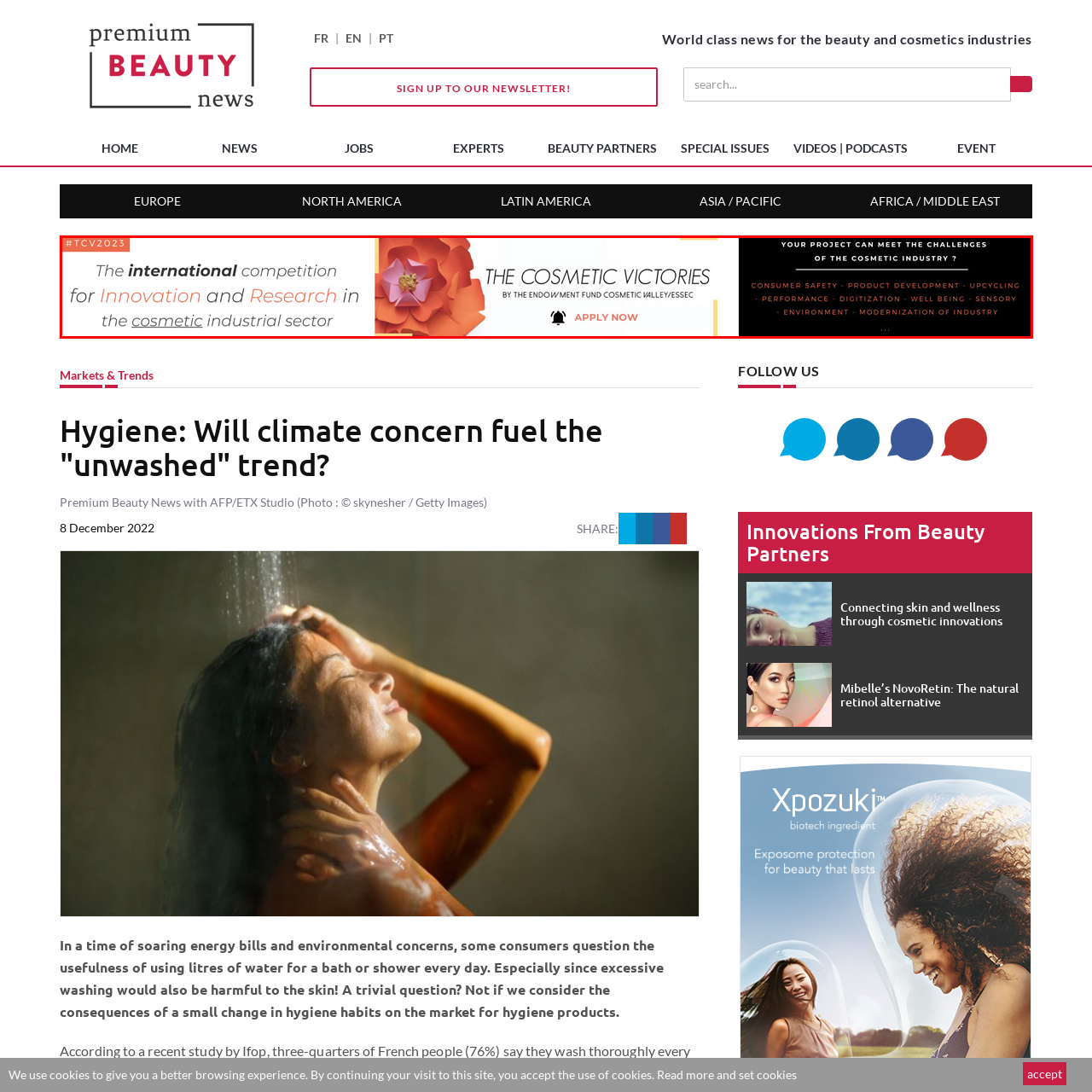Direct your attention to the image marked by the red box and answer the given question using a single word or phrase:
What does the flower graphic symbolize?

Beauty and growth